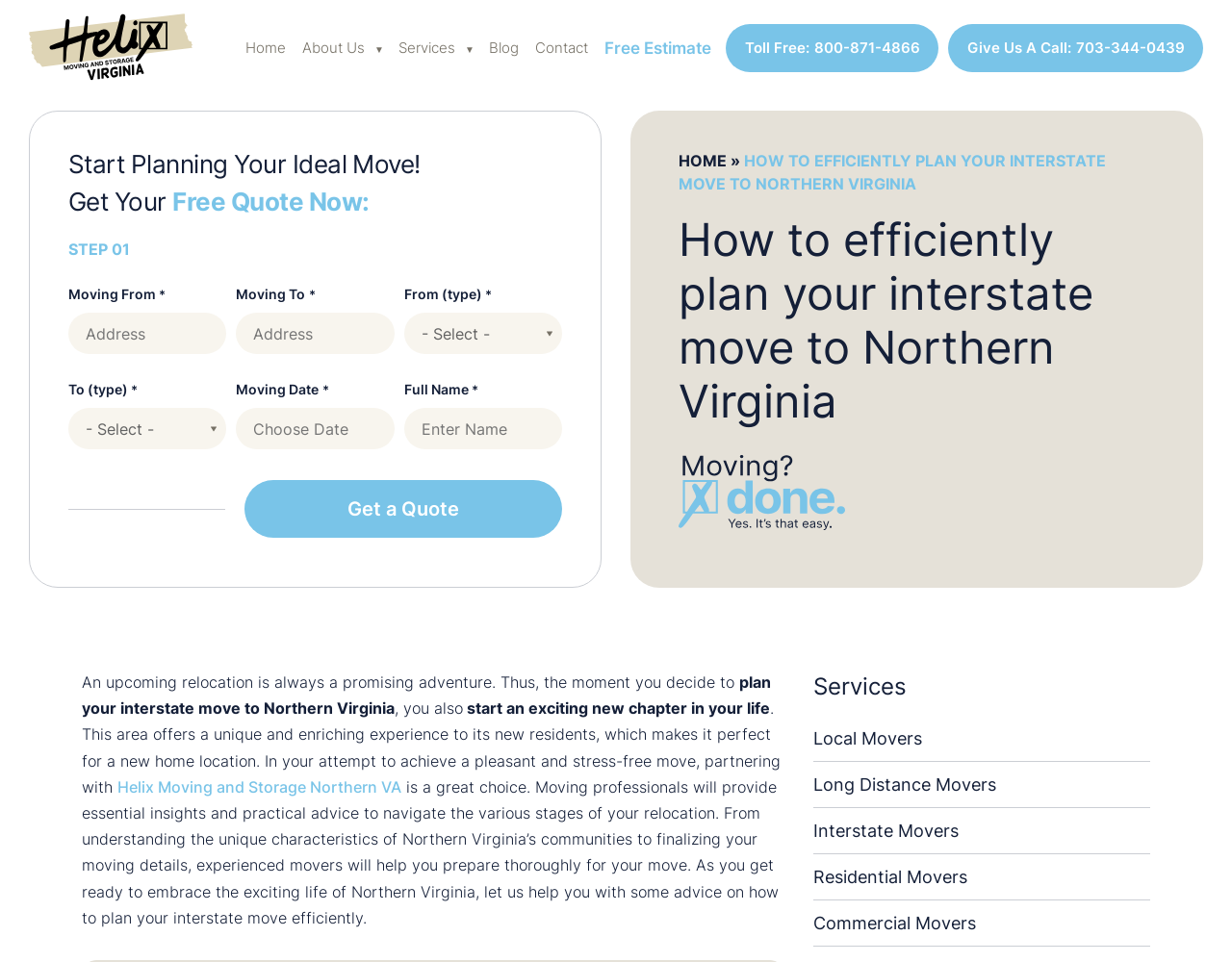Please respond to the question using a single word or phrase:
What is the name of the moving company mentioned on the webpage?

Helix Moving and Storage Northern VA